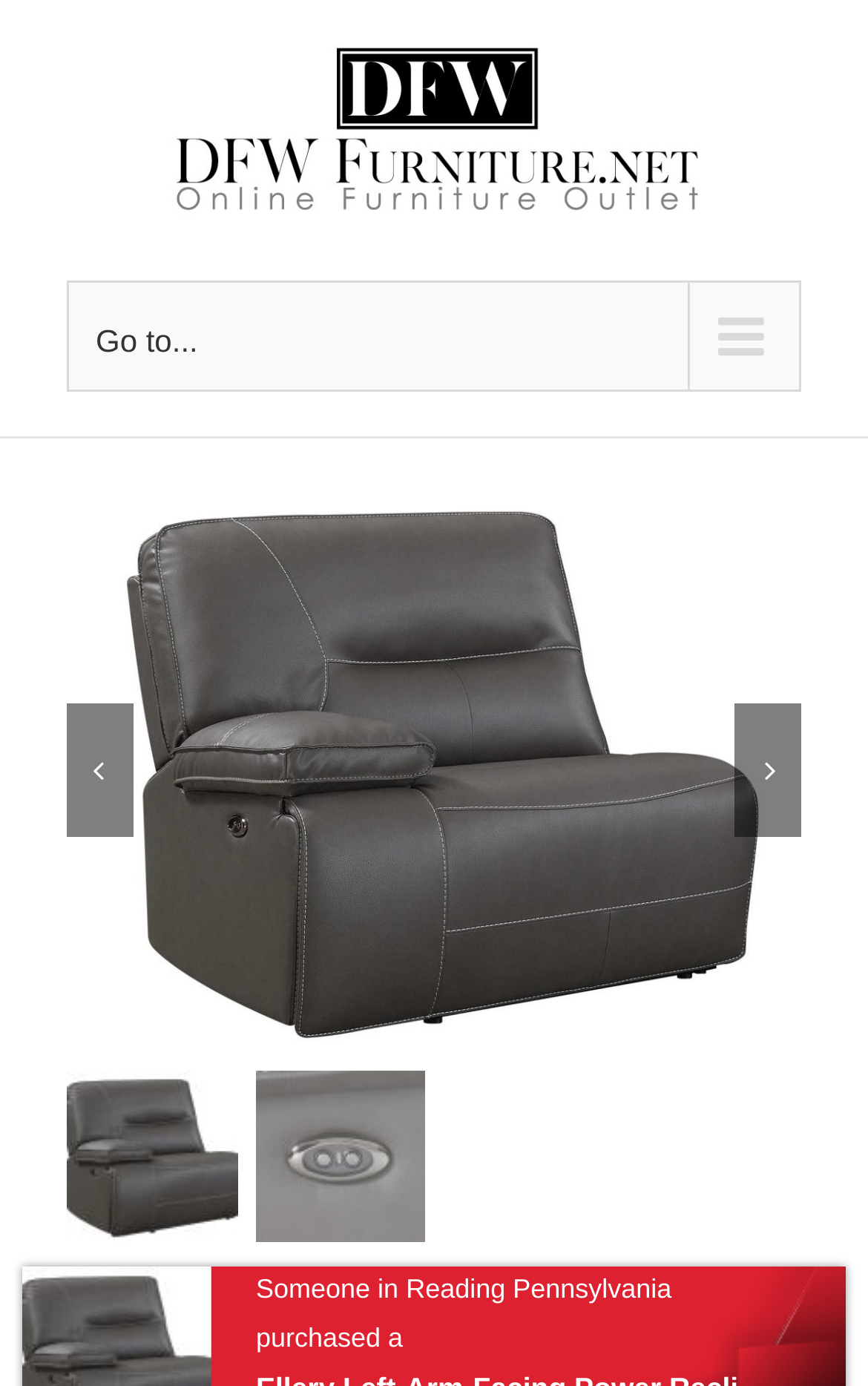Find and provide the bounding box coordinates for the UI element described here: "parent_node: General News name="esfpx_lists[]" value="a76fcd9f4e81"". The coordinates should be given as four float numbers between 0 and 1: [left, top, right, bottom].

None